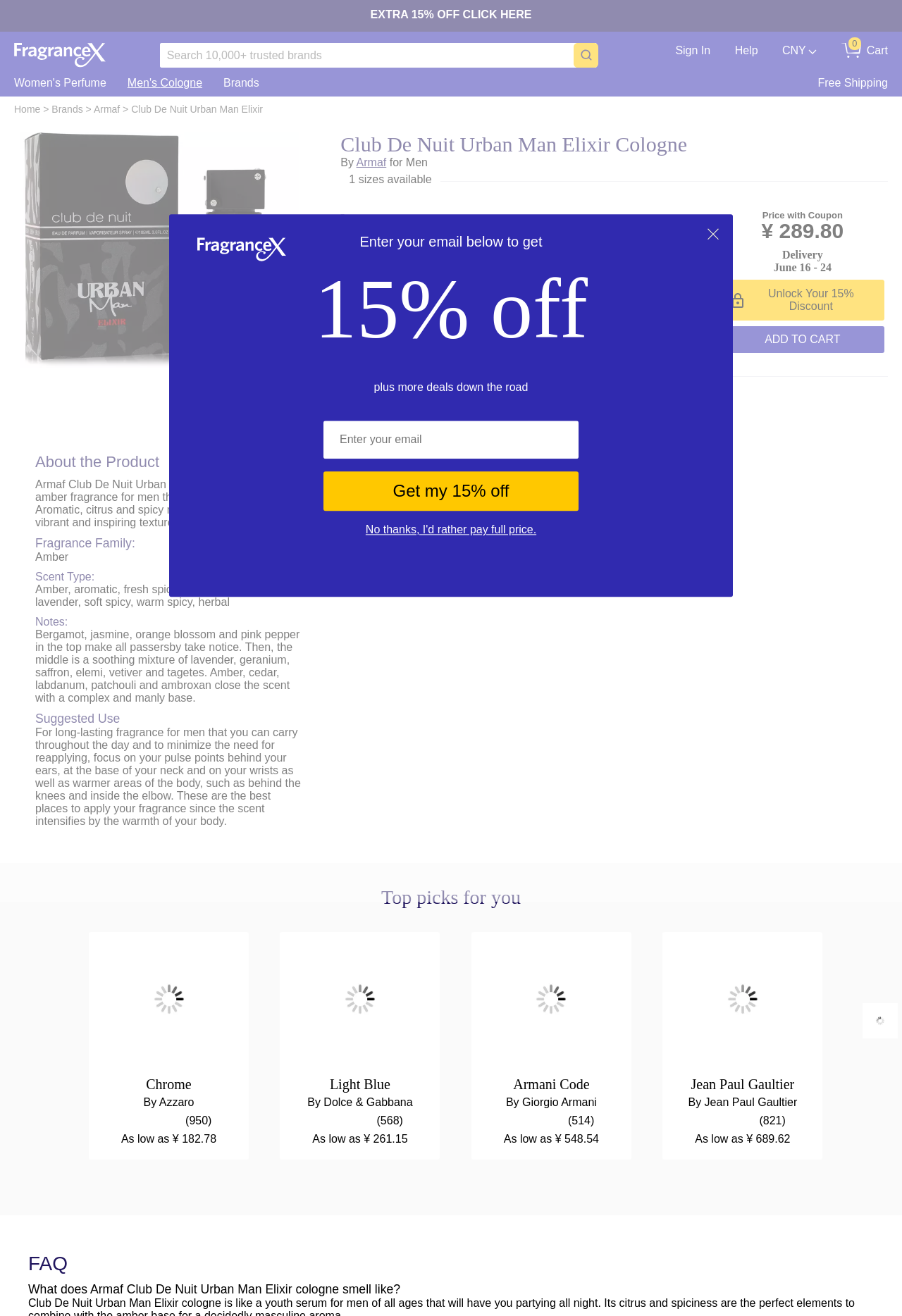How many sizes are available for the perfume?
Offer a detailed and exhaustive answer to the question.

I found the answer by looking at the text '1 sizes available' which is located near the image of the perfume.